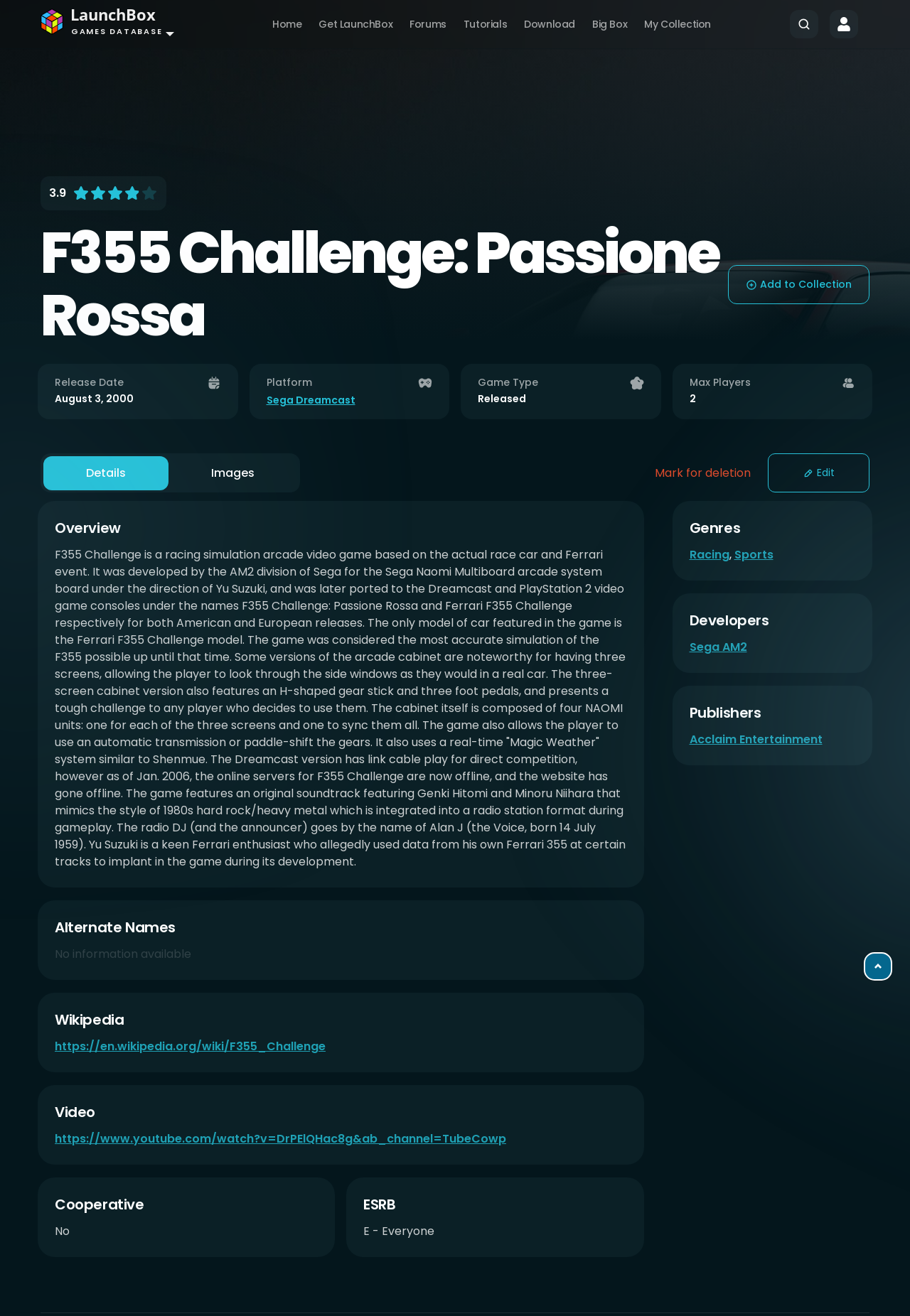Please determine the main heading text of this webpage.

F355 Challenge: Passione Rossa